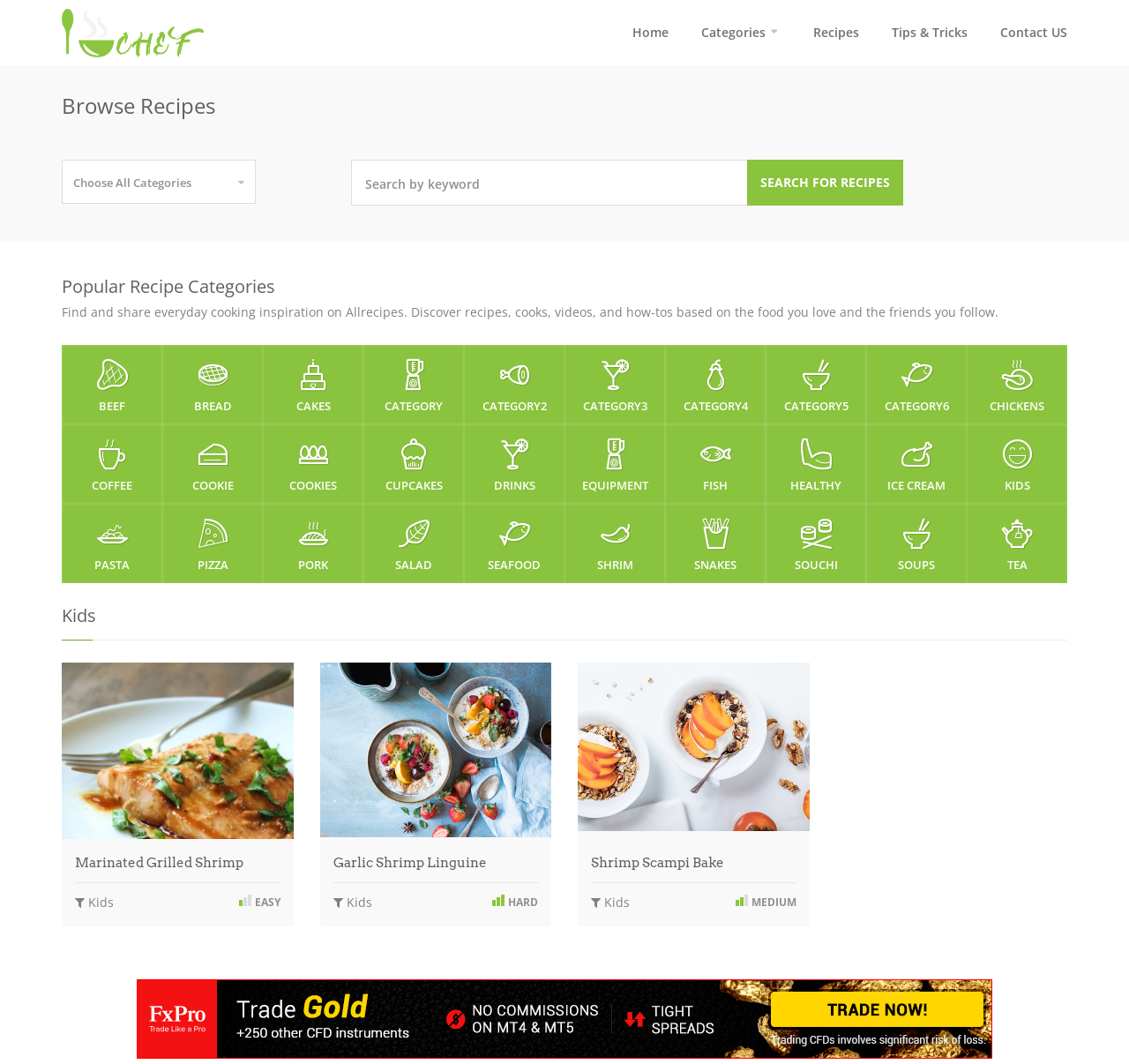Please specify the bounding box coordinates for the clickable region that will help you carry out the instruction: "Switch between dark and light mode".

None